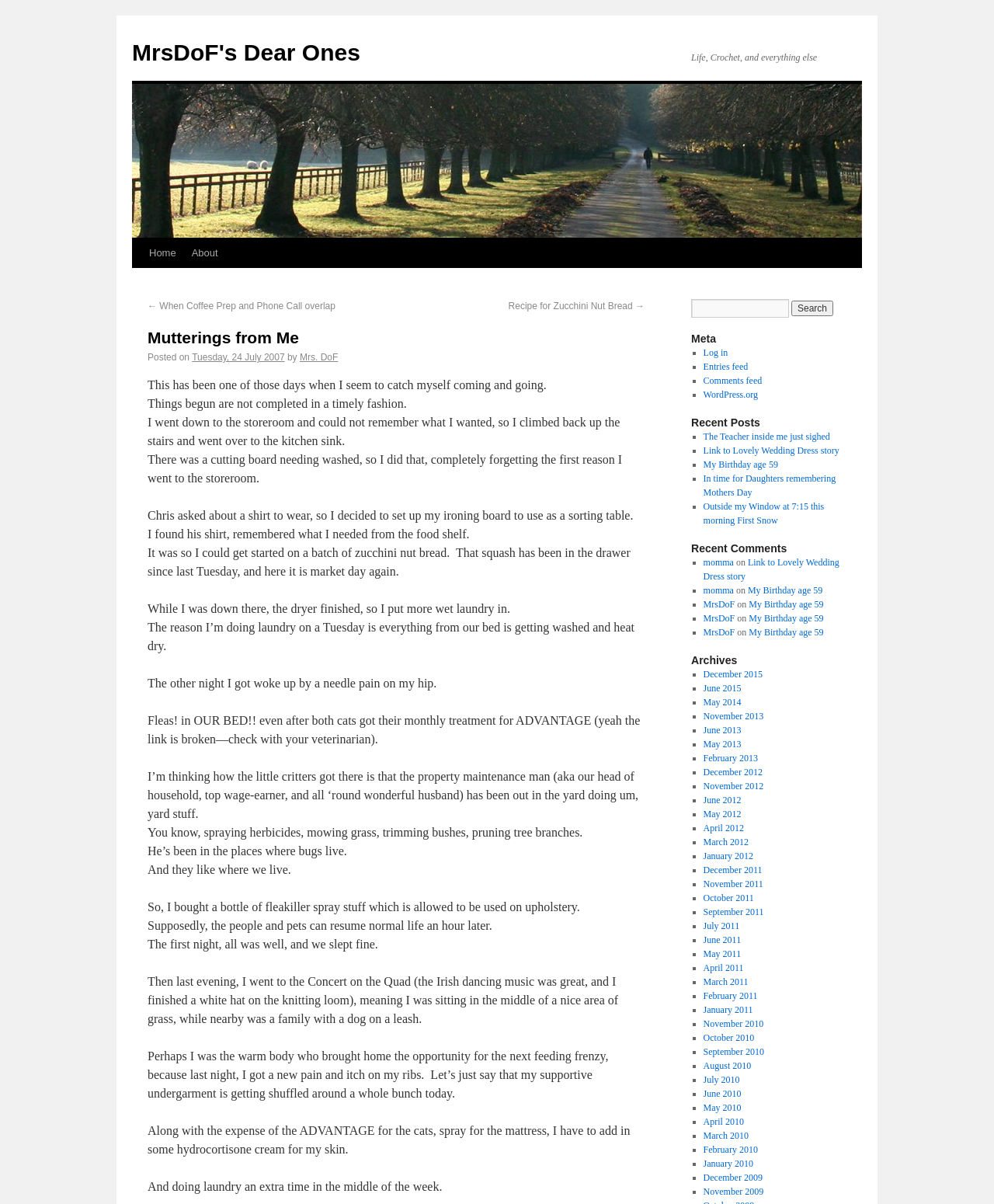Please provide a comprehensive response to the question based on the details in the image: What is the purpose of the search box?

The search box is located at the top right of the webpage and is used to search for specific keywords or topics within the blog.